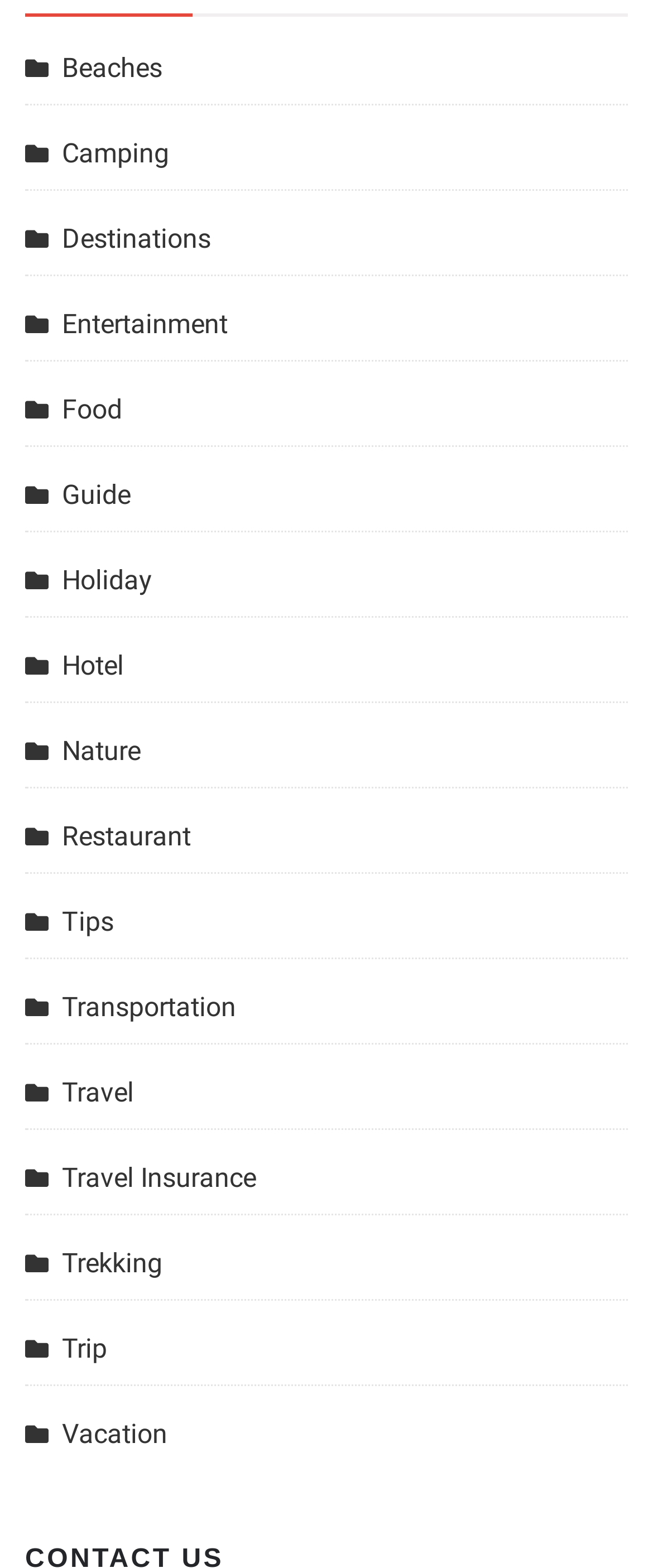Indicate the bounding box coordinates of the clickable region to achieve the following instruction: "go to home page."

None